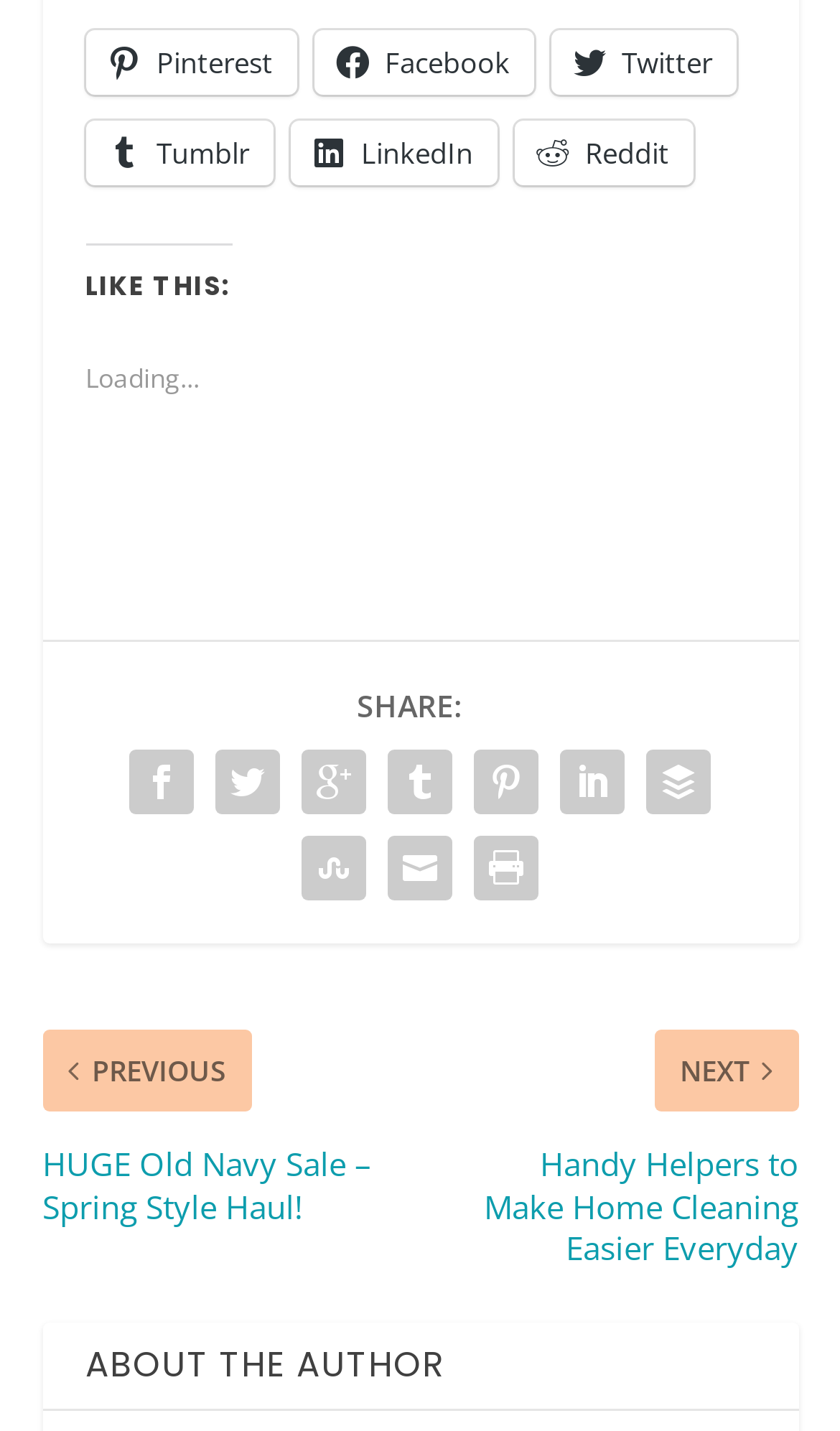Please provide a short answer using a single word or phrase for the question:
How many social media links are there?

7